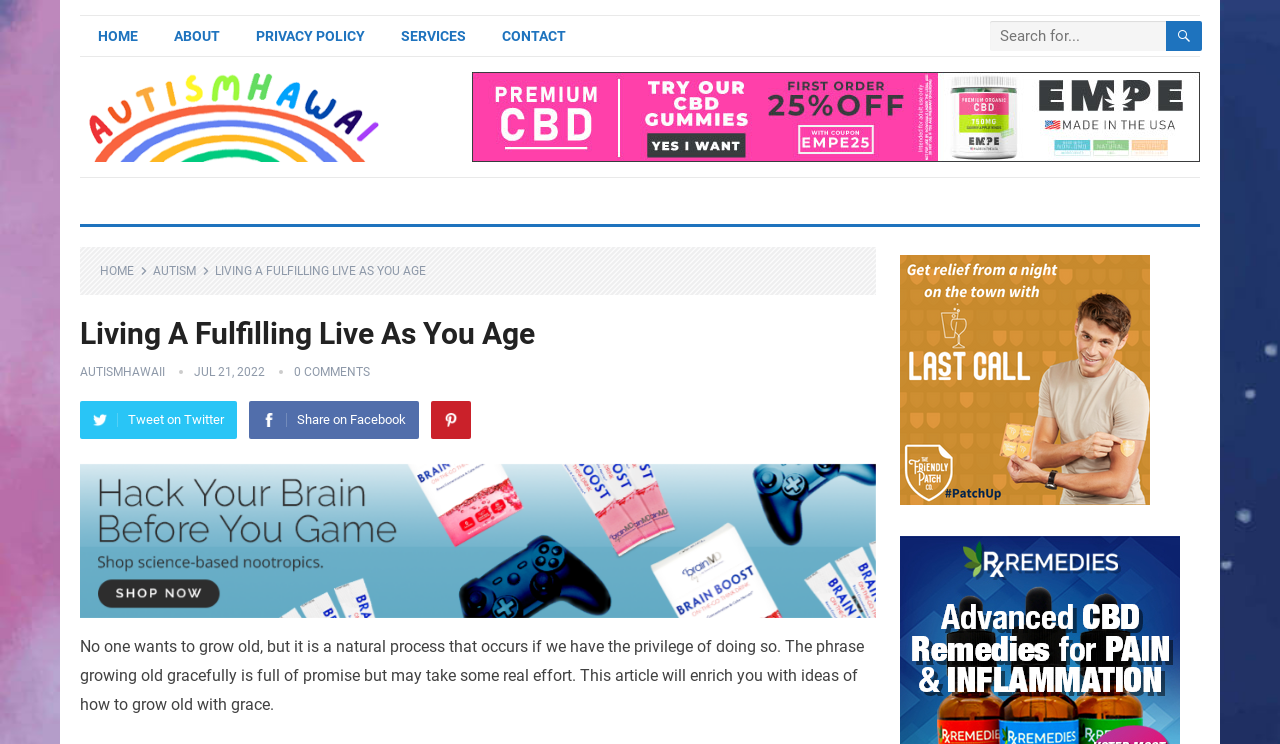Please locate the clickable area by providing the bounding box coordinates to follow this instruction: "Read the blog about Can You Store the Beer in the Liquor Cabinet?".

None